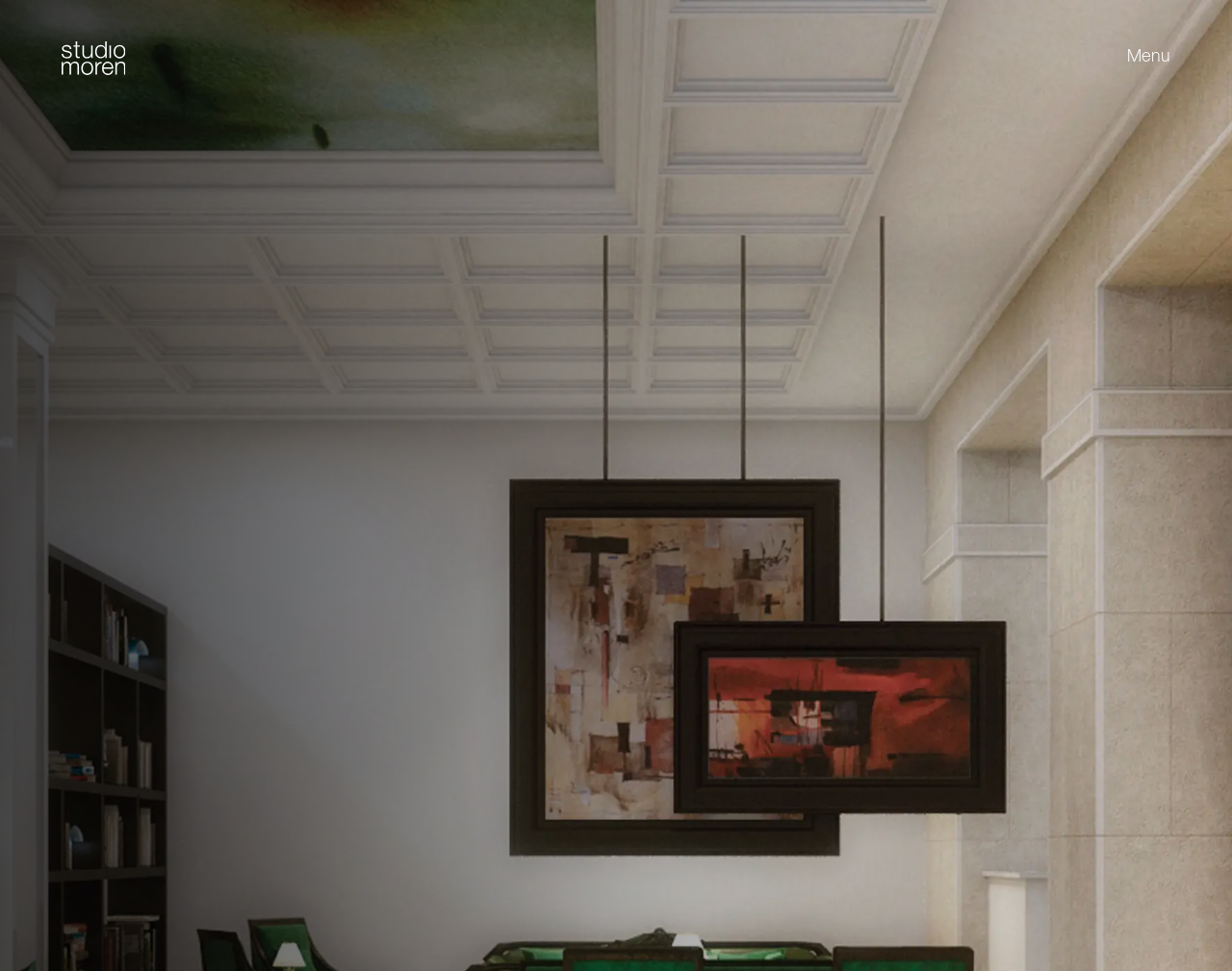How many social media platforms are listed?
Identify the answer in the screenshot and reply with a single word or phrase.

3